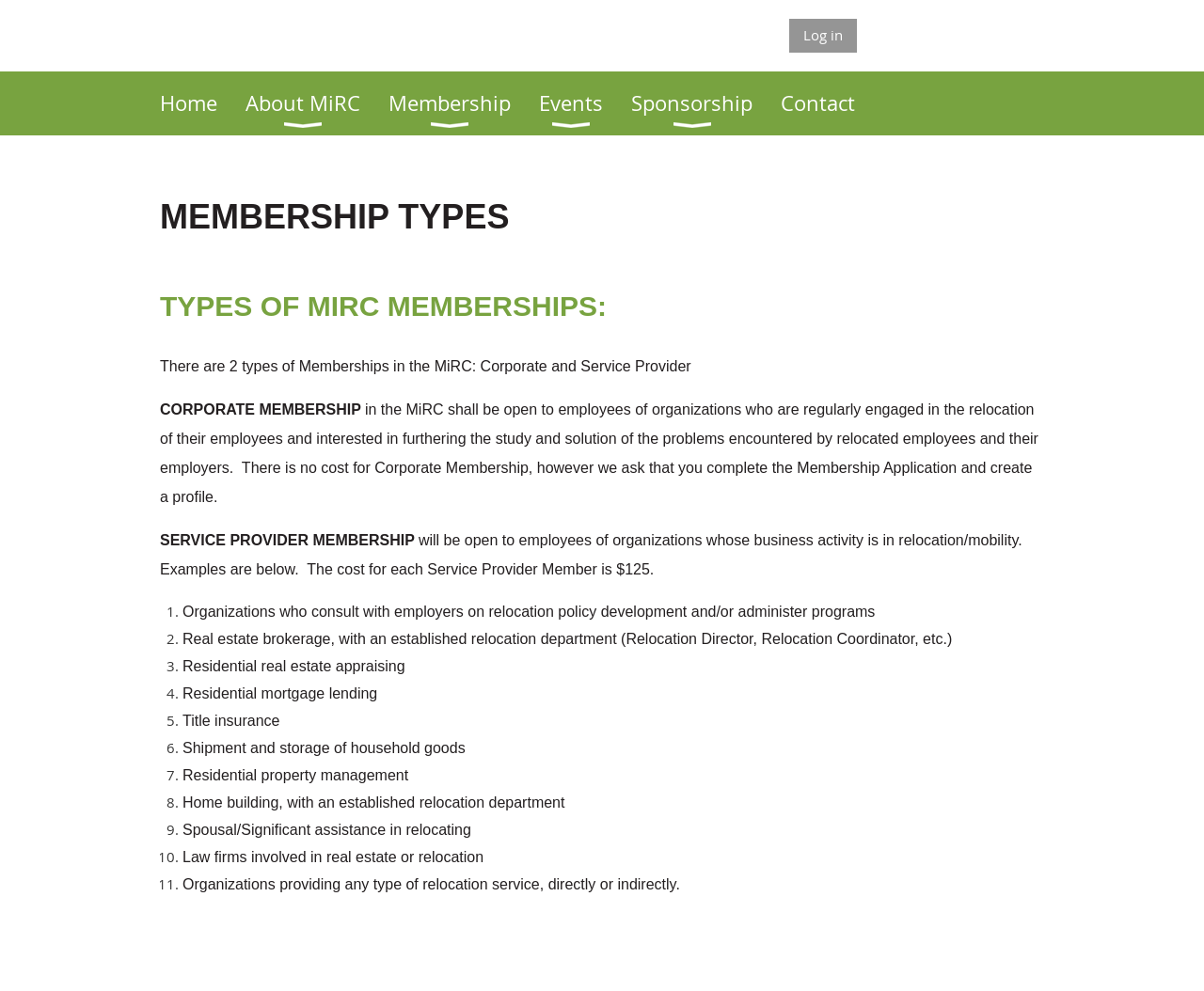Using a single word or phrase, answer the following question: 
What are the two types of memberships in MiRC?

Corporate and Service Provider